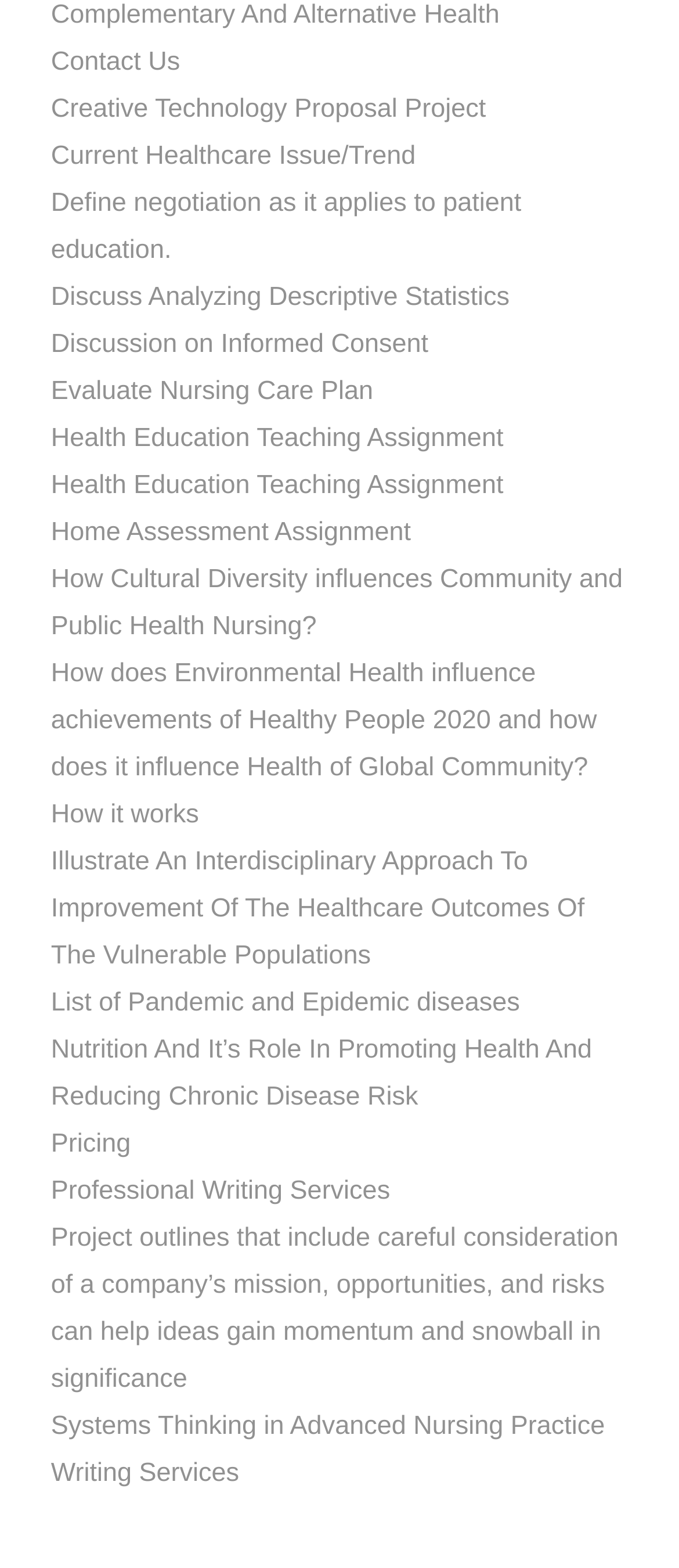Respond to the following question using a concise word or phrase: 
How many links are related to healthcare on the webpage?

More than 20